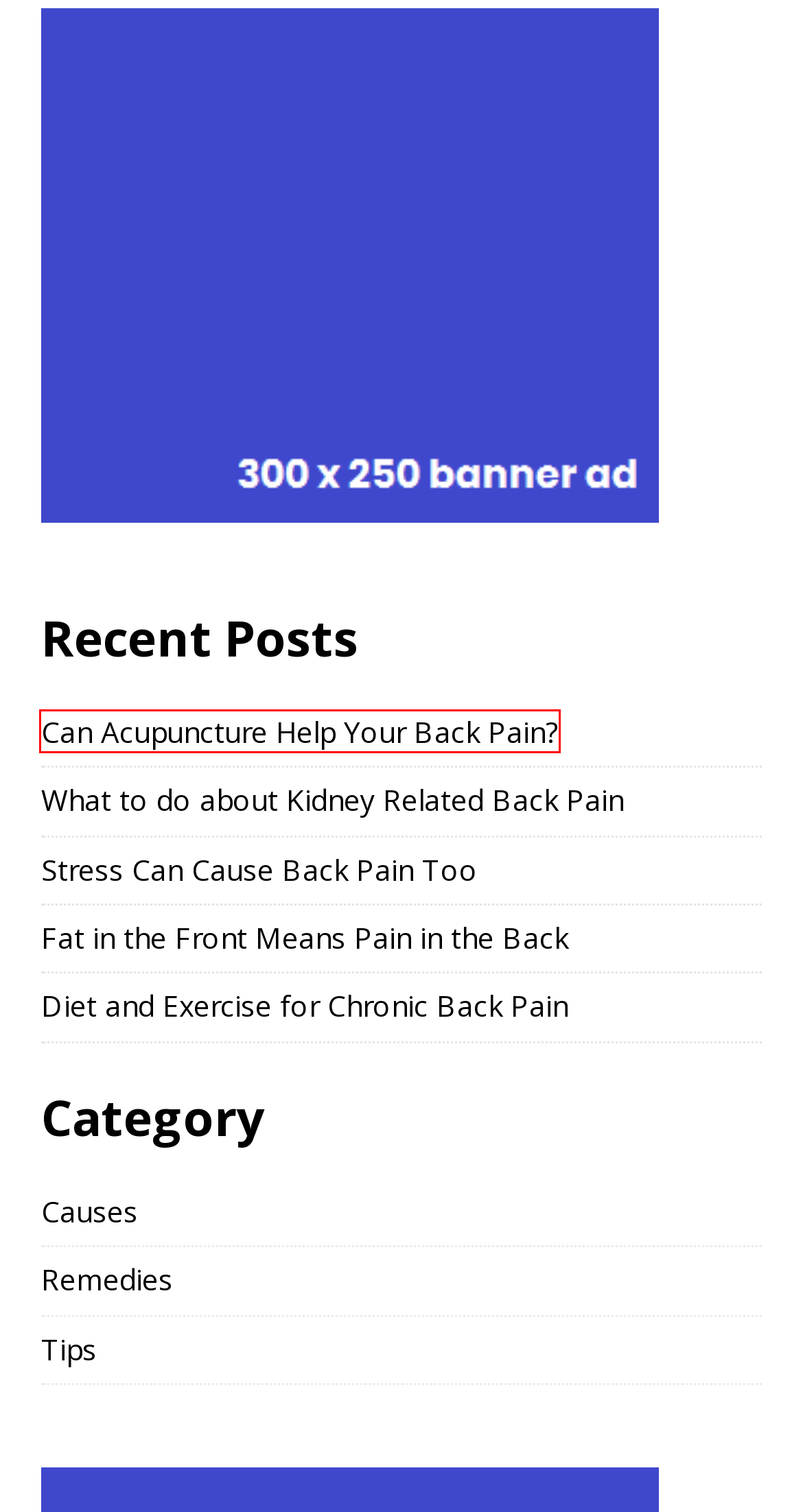Check out the screenshot of a webpage with a red rectangle bounding box. Select the best fitting webpage description that aligns with the new webpage after clicking the element inside the bounding box. Here are the candidates:
A. Stress Can Cause Back Pain Too - Back Pain
B. Diet and Exercise for Chronic Back Pain - Back Pain
C. Tips Archives - Back Pain
D. Remedies Archives - Back Pain
E. Causes Archives - Back Pain
F. MH Magazine WordPress Theme | Responsive News & Magazine Theme
G. What to do about Kidney Related Back Pain - Back Pain
H. Can Acupuncture Help Your Back Pain? - Back Pain

H